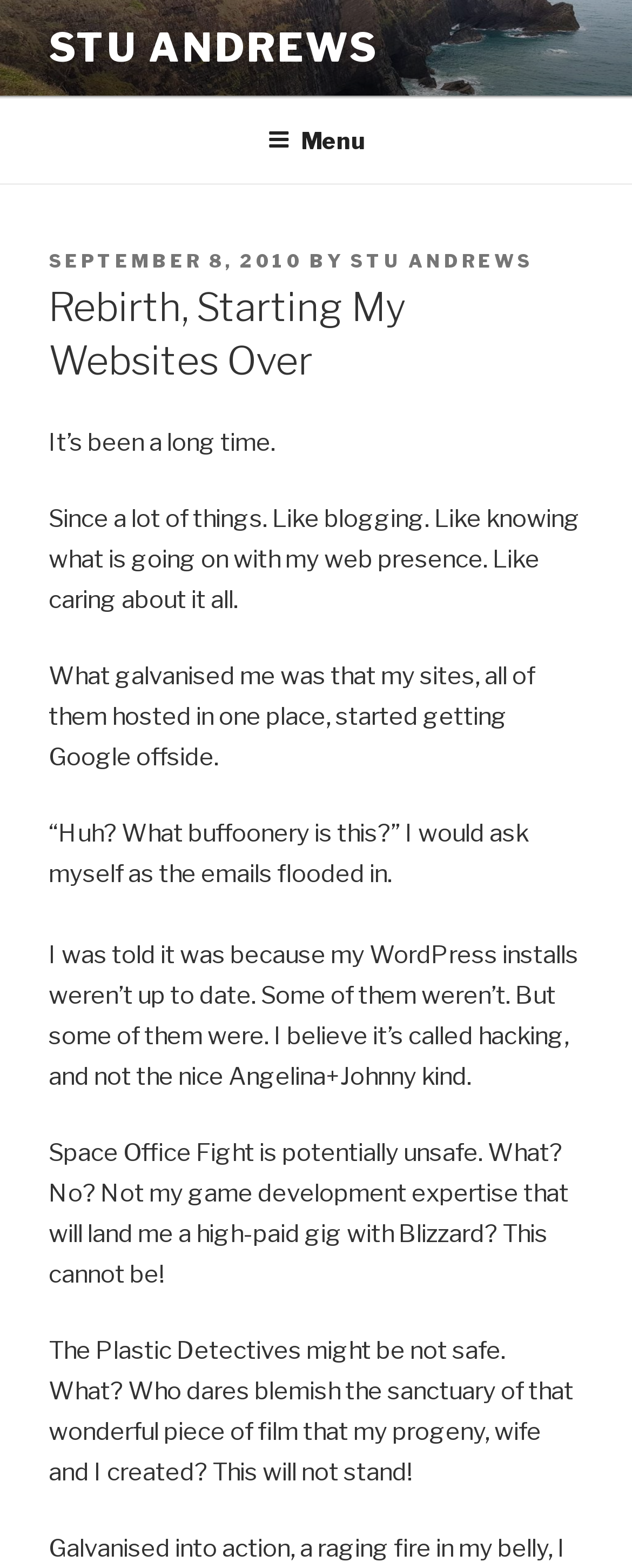Extract the text of the main heading from the webpage.

Rebirth, Starting My Websites Over